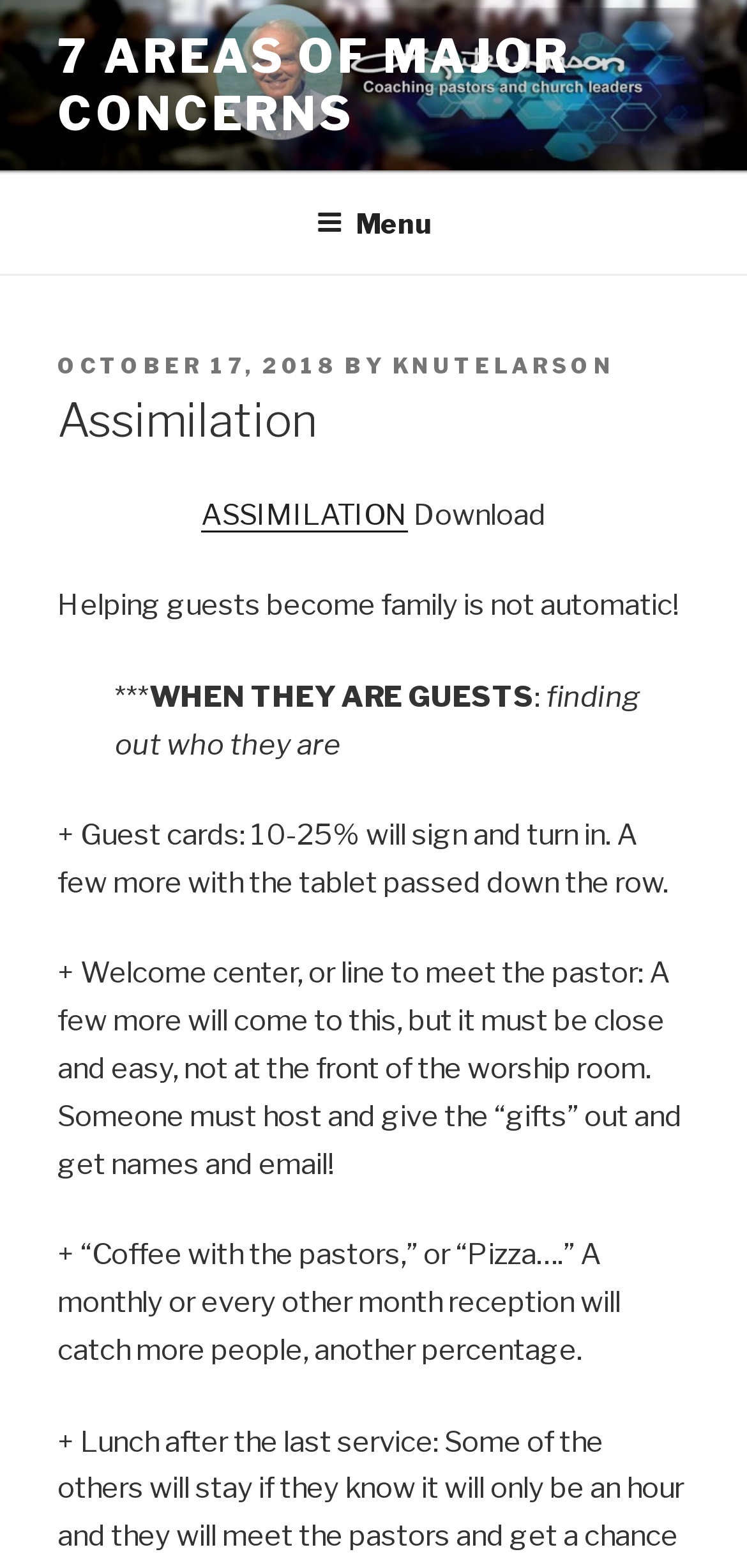What is the purpose of the 'Coffee with the pastors' event?
Using the information from the image, give a concise answer in one word or a short phrase.

To catch more people